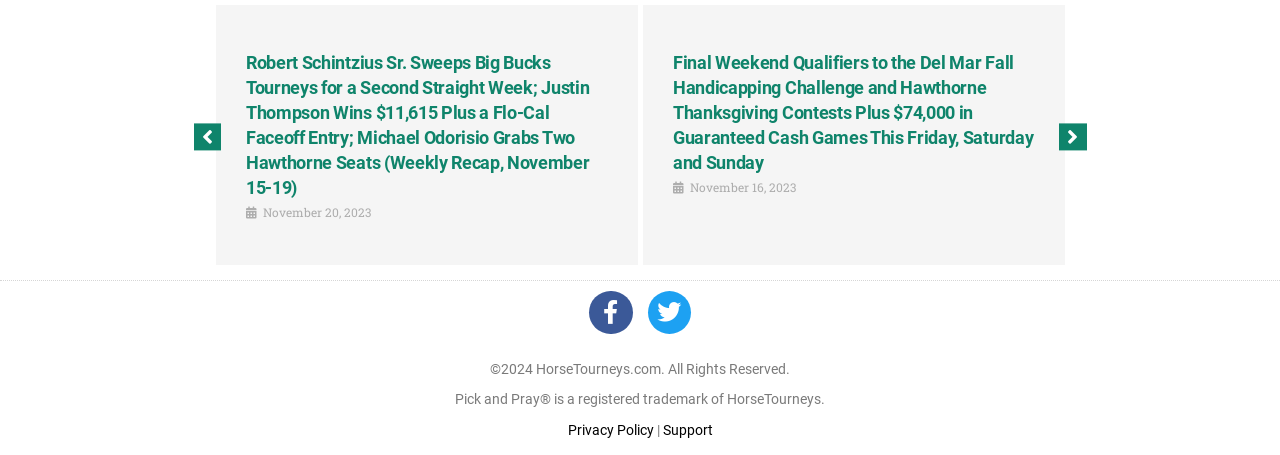Kindly determine the bounding box coordinates for the clickable area to achieve the given instruction: "Go to the next page".

[0.828, 0.272, 0.849, 0.332]